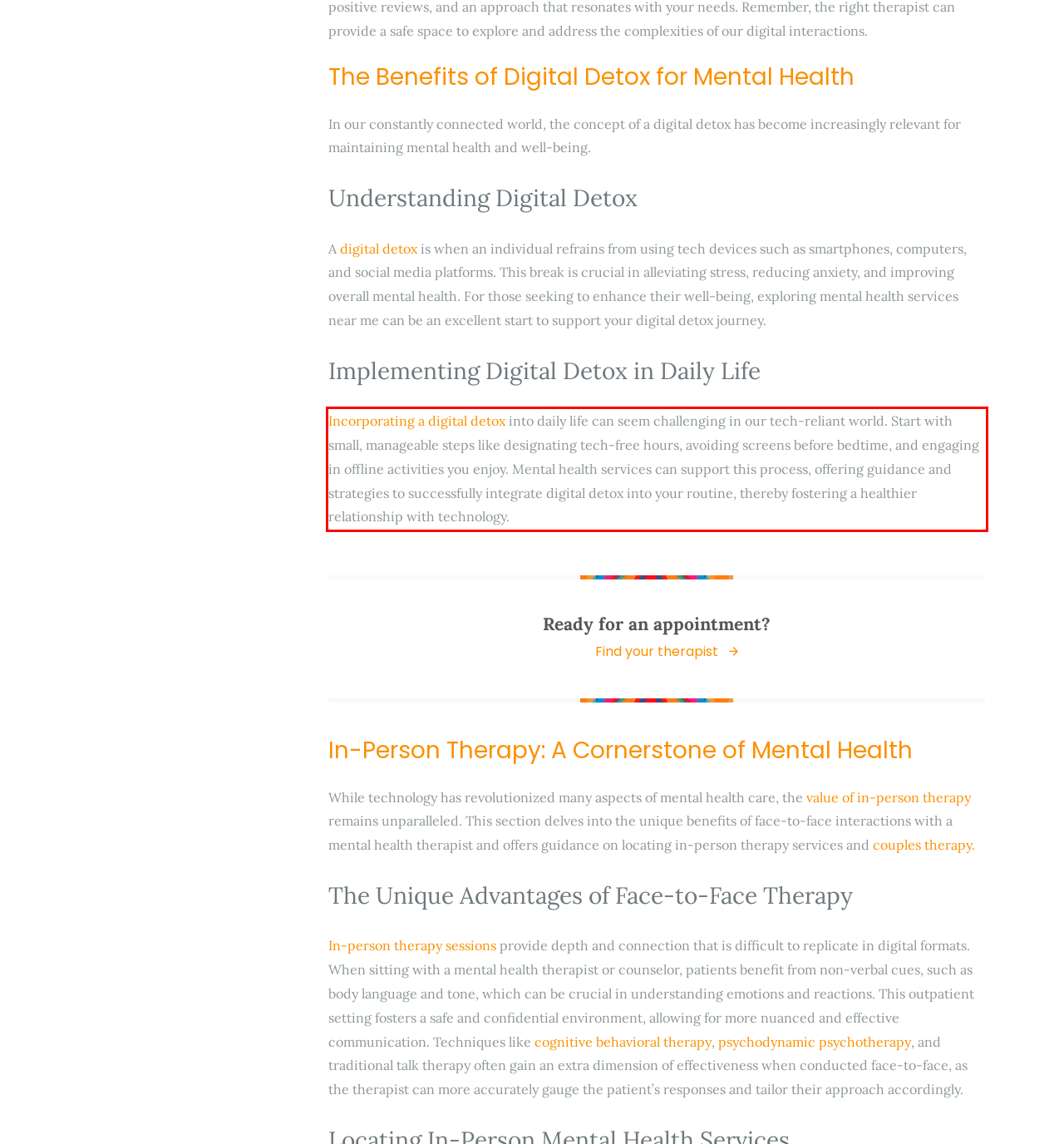Examine the webpage screenshot, find the red bounding box, and extract the text content within this marked area.

Incorporating a digital detox into daily life can seem challenging in our tech-reliant world. Start with small, manageable steps like designating tech-free hours, avoiding screens before bedtime, and engaging in offline activities you enjoy. Mental health services can support this process, offering guidance and strategies to successfully integrate digital detox into your routine, thereby fostering a healthier relationship with technology.